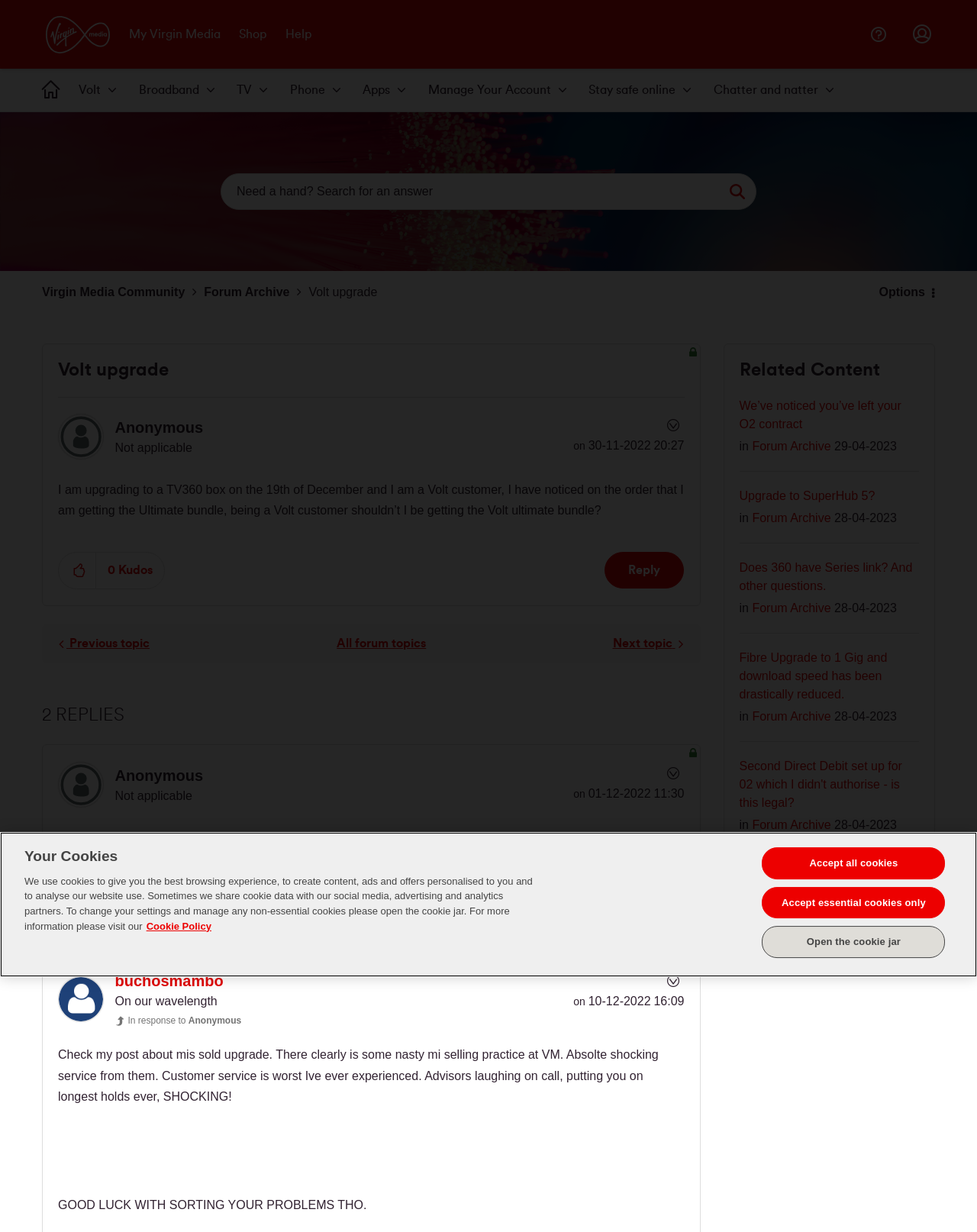Please determine the bounding box coordinates of the element's region to click in order to carry out the following instruction: "Give kudos to a post". The coordinates should be four float numbers between 0 and 1, i.e., [left, top, right, bottom].

[0.06, 0.448, 0.098, 0.478]